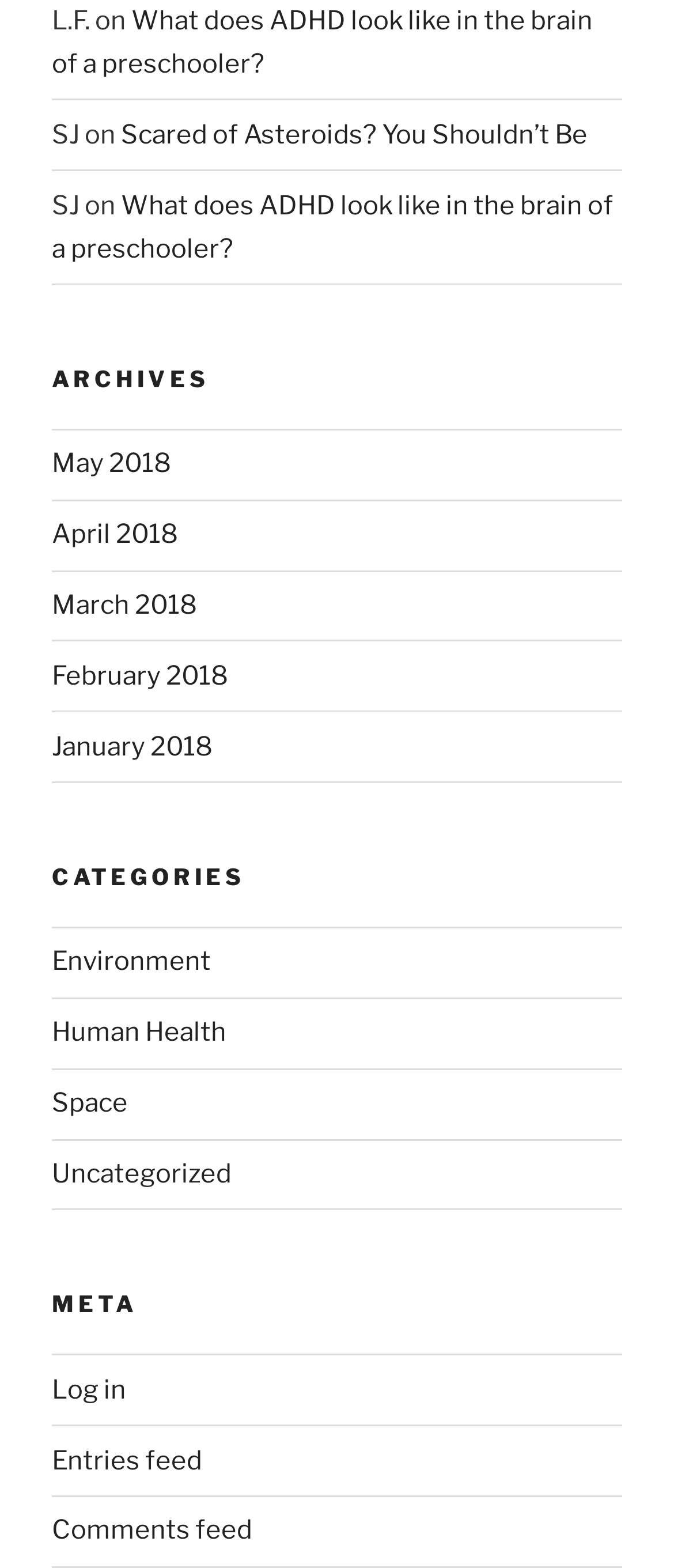Find the bounding box coordinates of the clickable element required to execute the following instruction: "Learn about Environment". Provide the coordinates as four float numbers between 0 and 1, i.e., [left, top, right, bottom].

[0.077, 0.604, 0.313, 0.623]